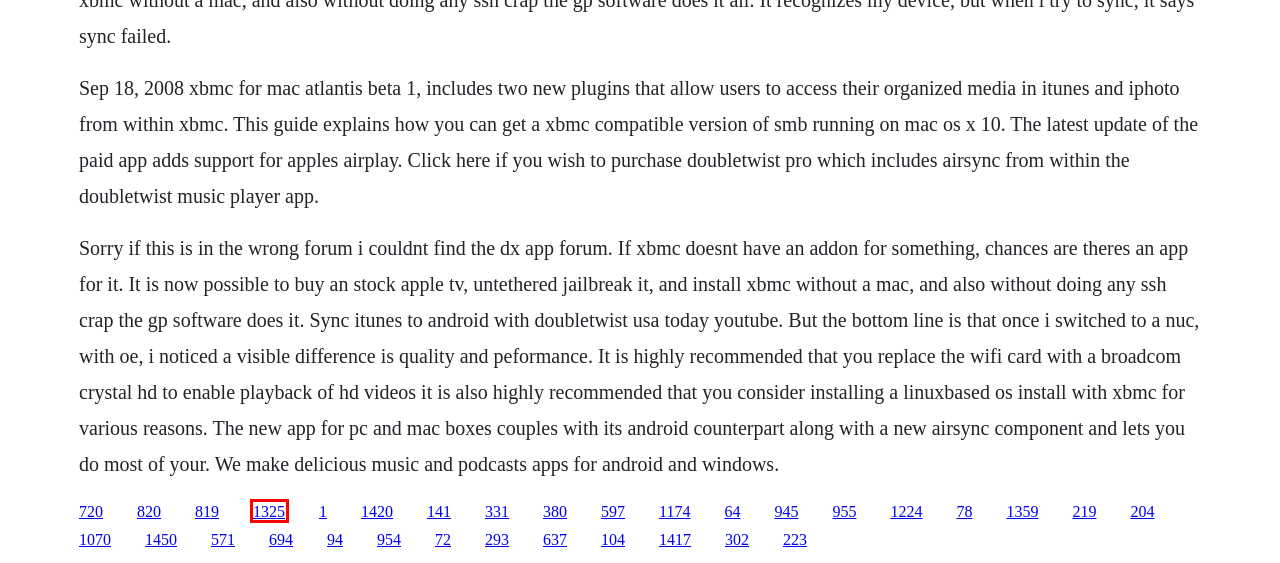Given a screenshot of a webpage with a red bounding box around an element, choose the most appropriate webpage description for the new page displayed after clicking the element within the bounding box. Here are the candidates:
A. Parallel worlds 2001 film complet
B. The russian sleep experiment 2016 download italy
C. Robert lafore c ebook free pdf
D. Cracked iphone 5 screen verizon webmail
E. Scream queens season 1 episode 2 polly download
F. Download the last episode of survivor
G. Devon ke dev mahadev episode 374 full download all
H. Golden book preschool facebook cover

H